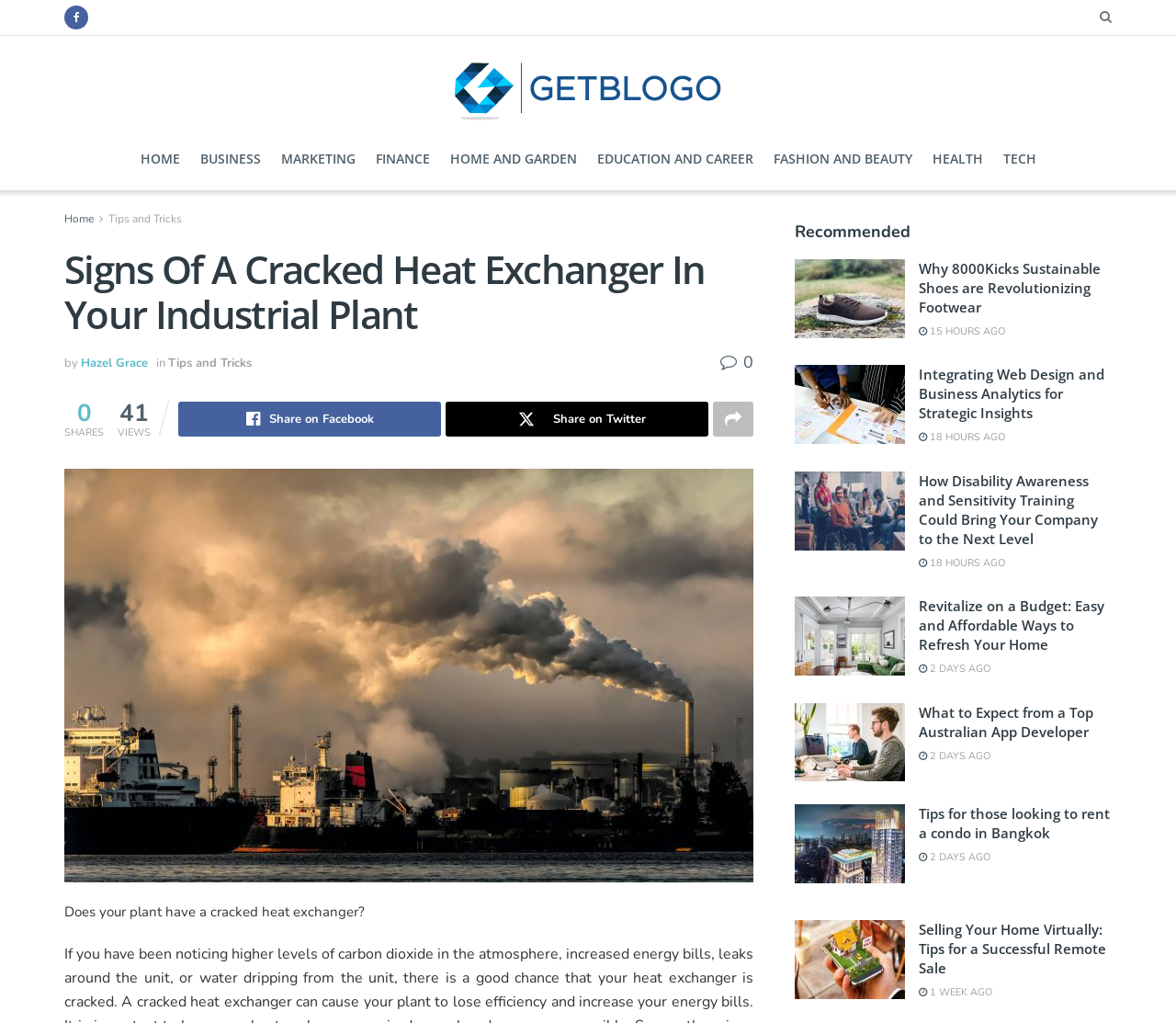Reply to the question below using a single word or brief phrase:
How many shares does the article have?

41